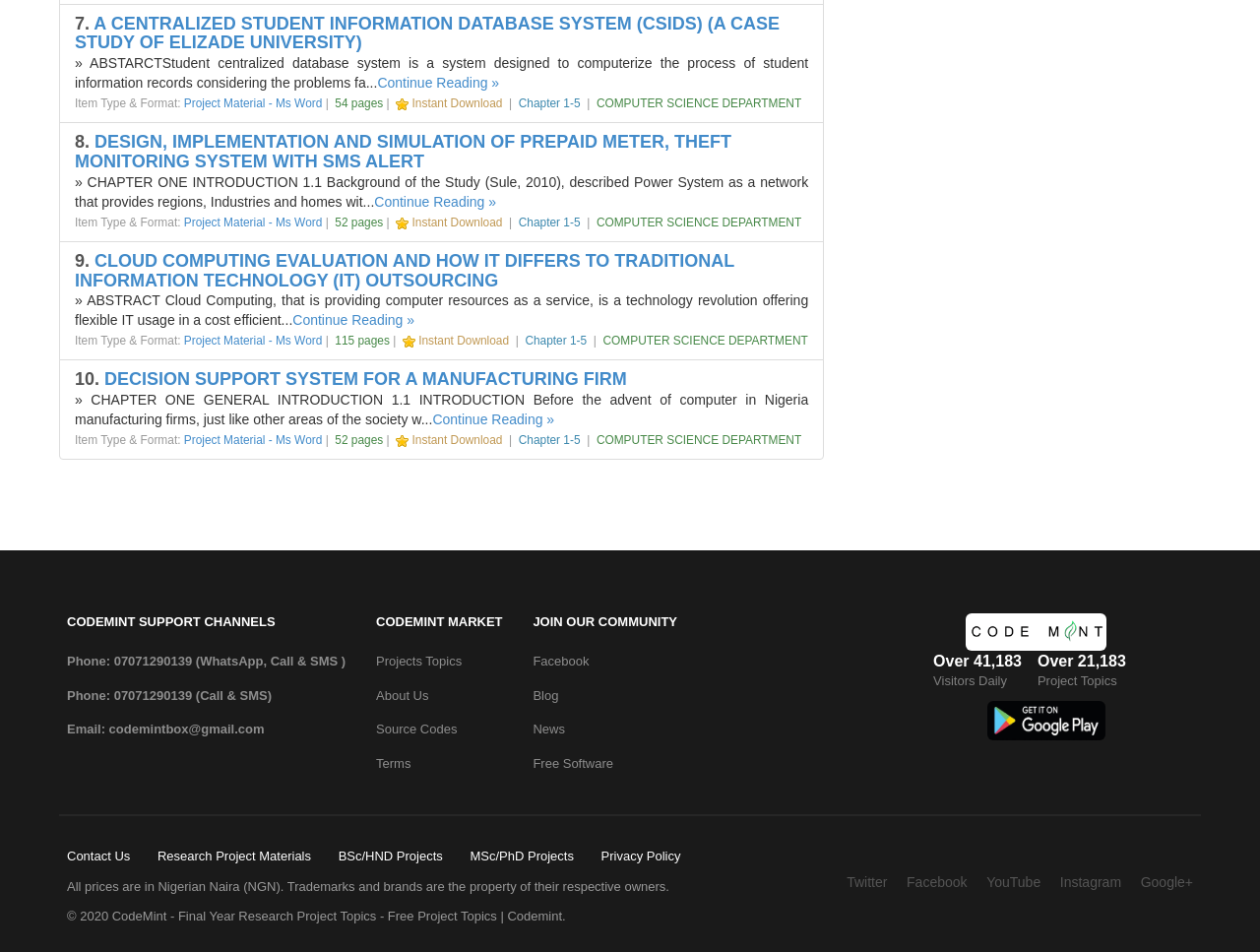Locate the bounding box coordinates of the segment that needs to be clicked to meet this instruction: "Download the project material in Ms Word format".

[0.146, 0.101, 0.256, 0.116]